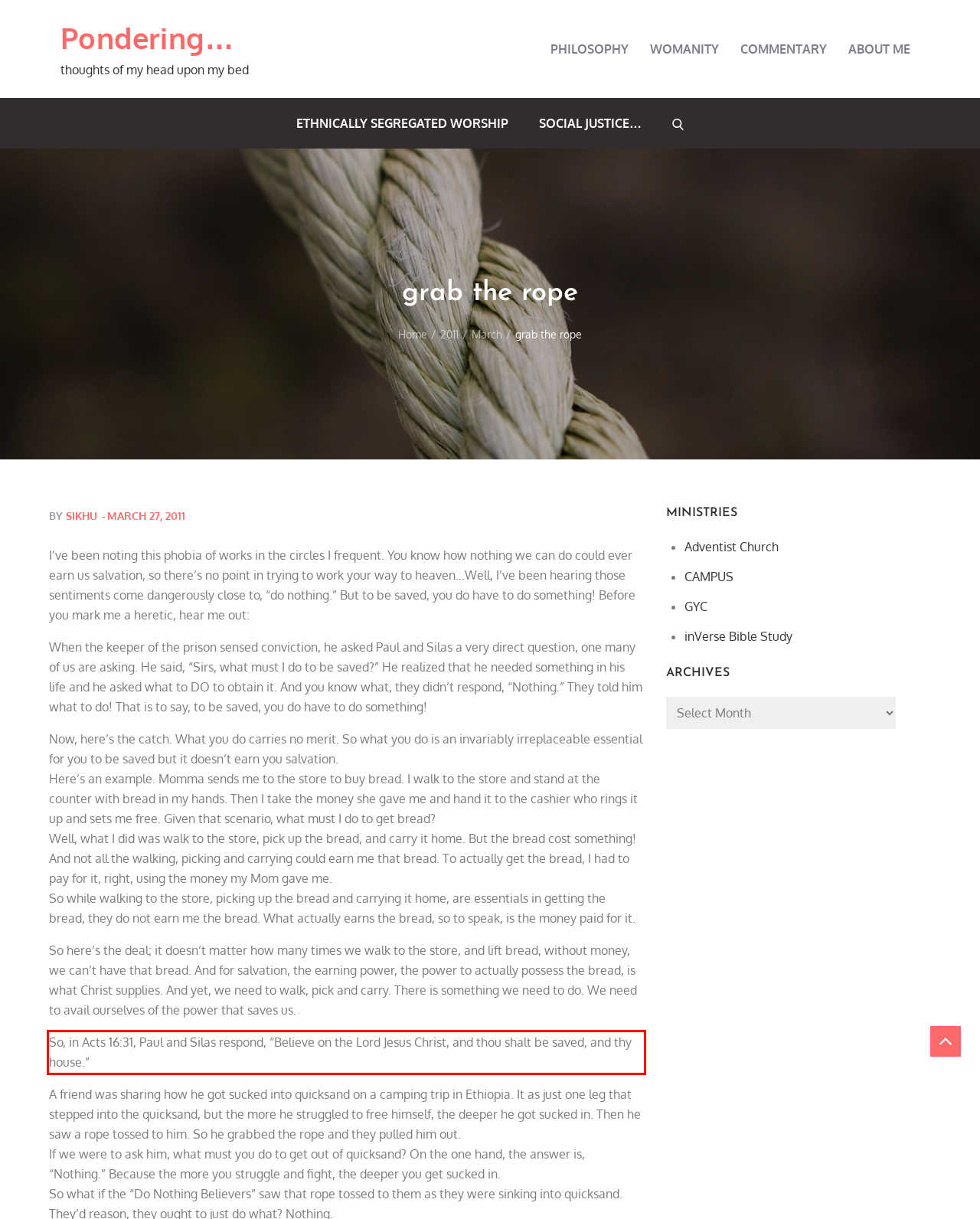Analyze the screenshot of a webpage where a red rectangle is bounding a UI element. Extract and generate the text content within this red bounding box.

So, in Acts 16:31, Paul and Silas respond, “Believe on the Lord Jesus Christ, and thou shalt be saved, and thy house.”